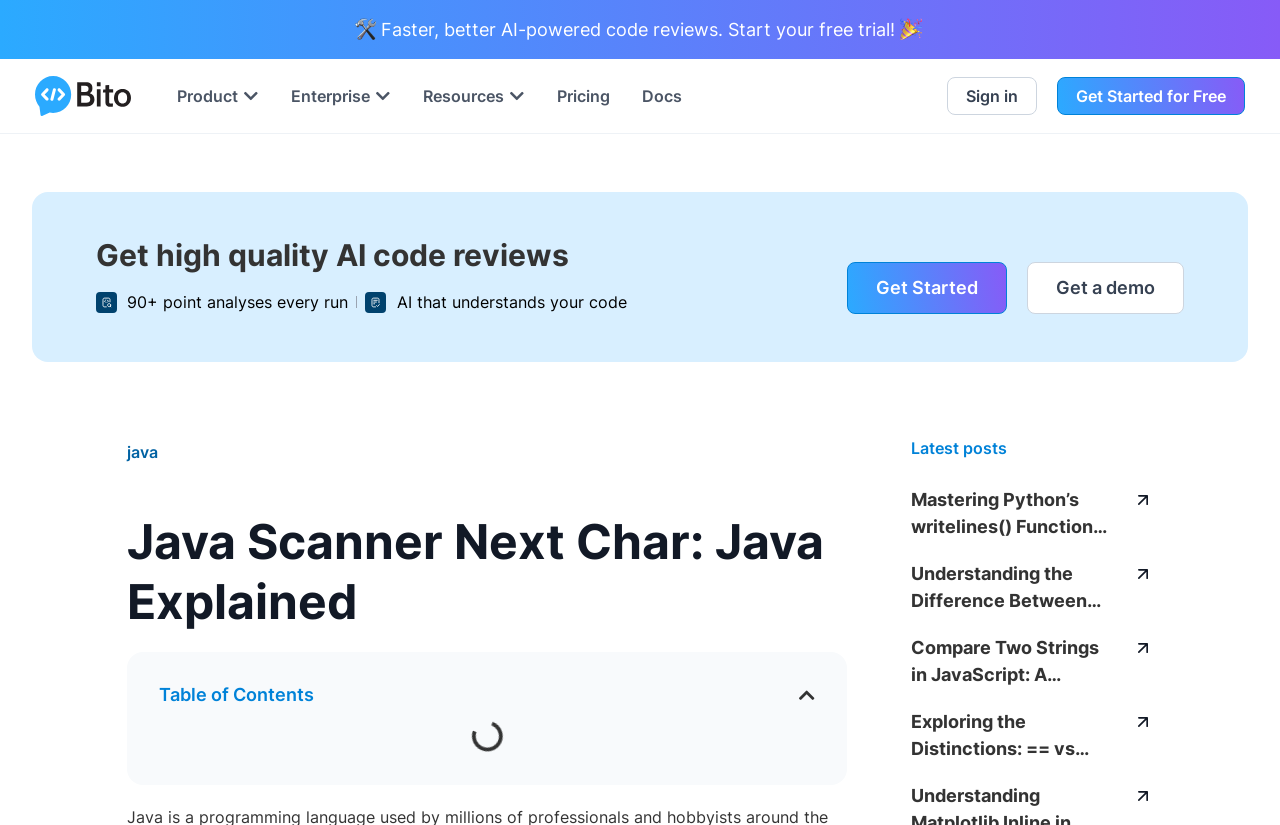Create an in-depth description of the webpage, covering main sections.

The webpage is about Java Scanner Next Char: Java Explained, with a focus on code reviews and development. At the top, there is a navigation menu with links to Product, Enterprise, Resources, Pricing, and Docs. Below the menu, there are two calls-to-action: "Sign in" and "Get Started for Free". 

On the left side, there is a heading that reads "Get high quality AI code reviews" followed by two images and two paragraphs of text describing the benefits of AI-powered code reviews. Below this section, there are two buttons: "Get Started" and "Get a demo". 

On the right side, there is a section dedicated to Java, with a heading "Java Scanner Next Char: Java Explained" and a table of contents below it. The table of contents has a button to close it. 

Further down the page, there is a section titled "Latest posts" with four articles listed, each with a heading and a link to read more. The articles are about Python, JavaScript, and Java programming.